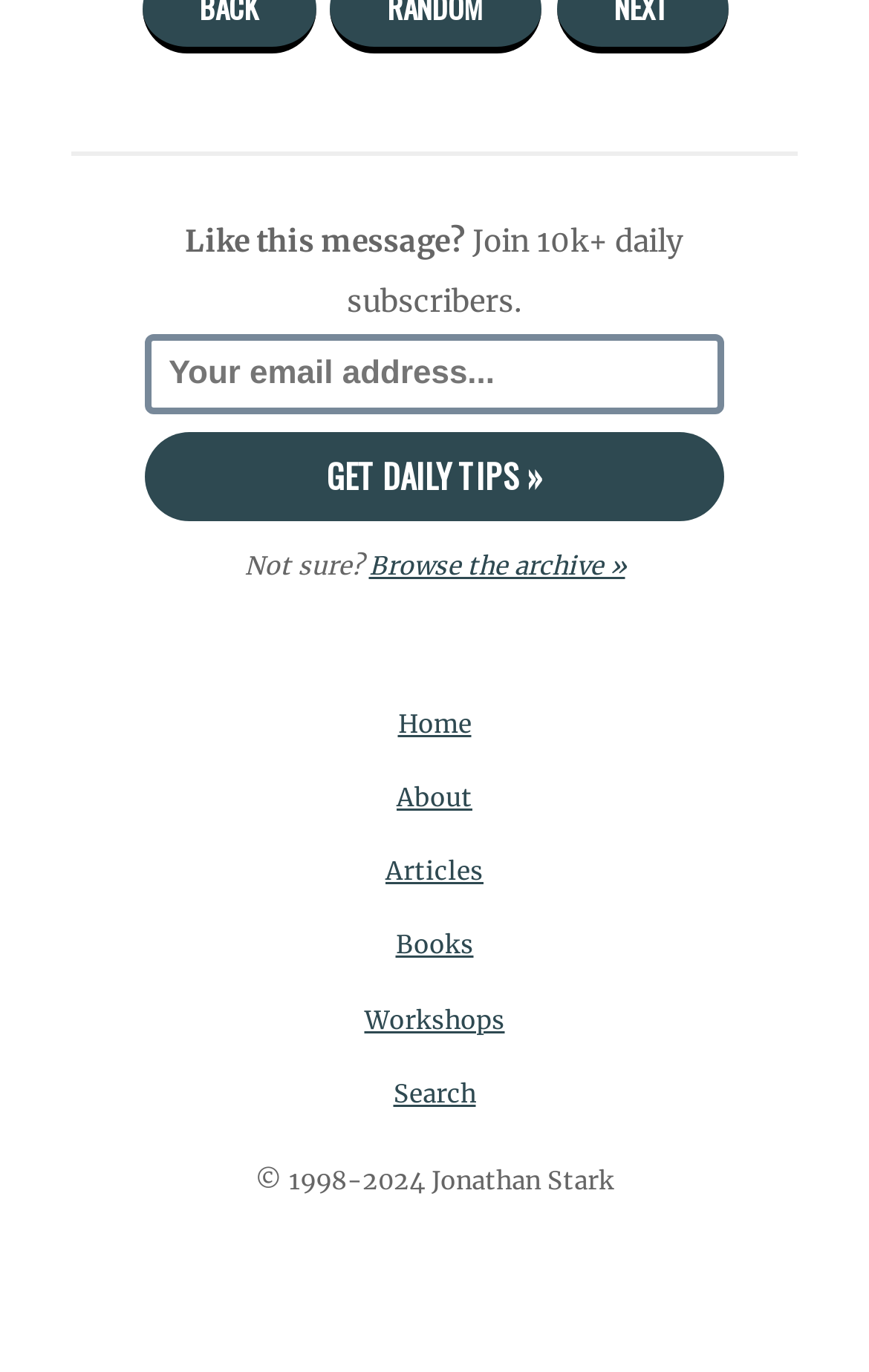What is the purpose of the textbox?
Refer to the image and respond with a one-word or short-phrase answer.

Enter email address